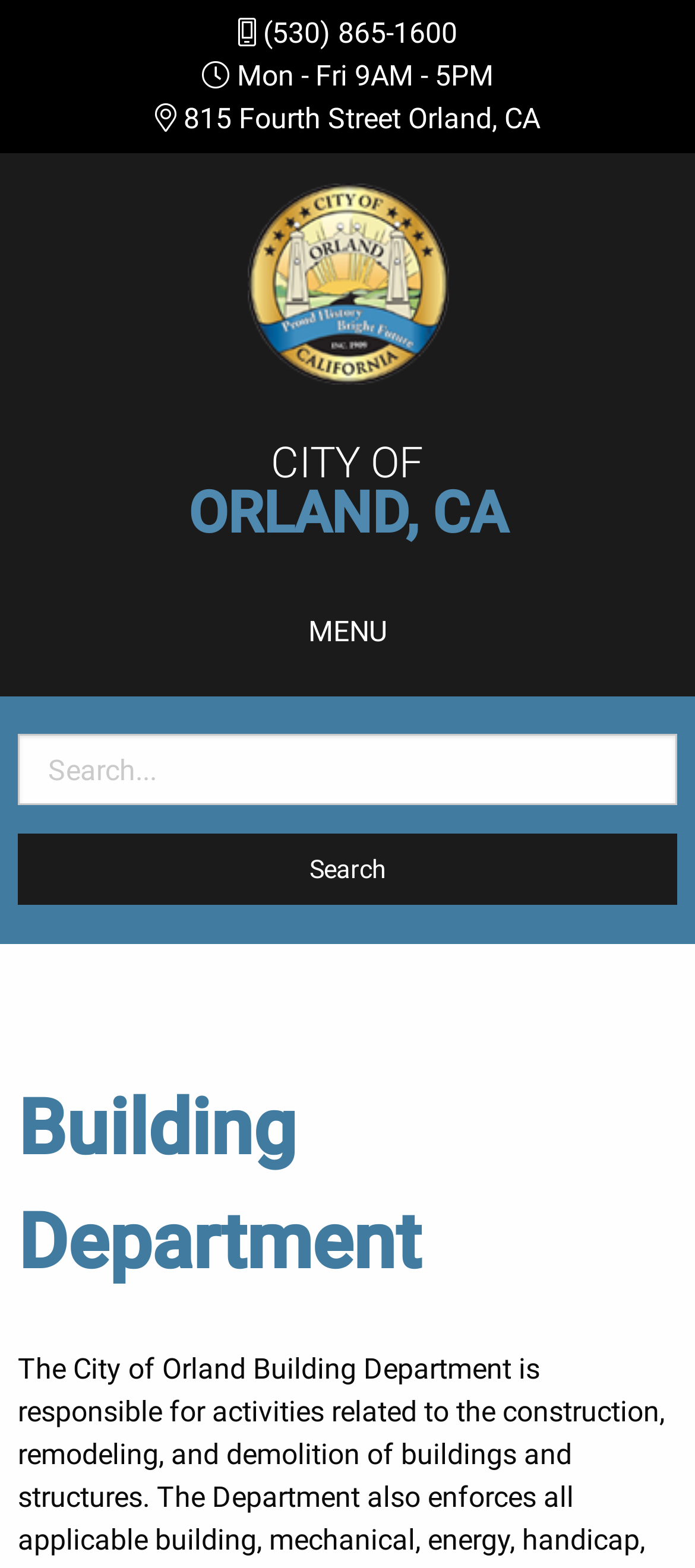What is the logo of the City of Orland?
Look at the image and construct a detailed response to the question.

I found the logo by looking at the image element with the description 'City of Orland logo' which is located at the top of the page, inside the link element with the text 'City of Orland logo CITY OF ORLAND, CA'.